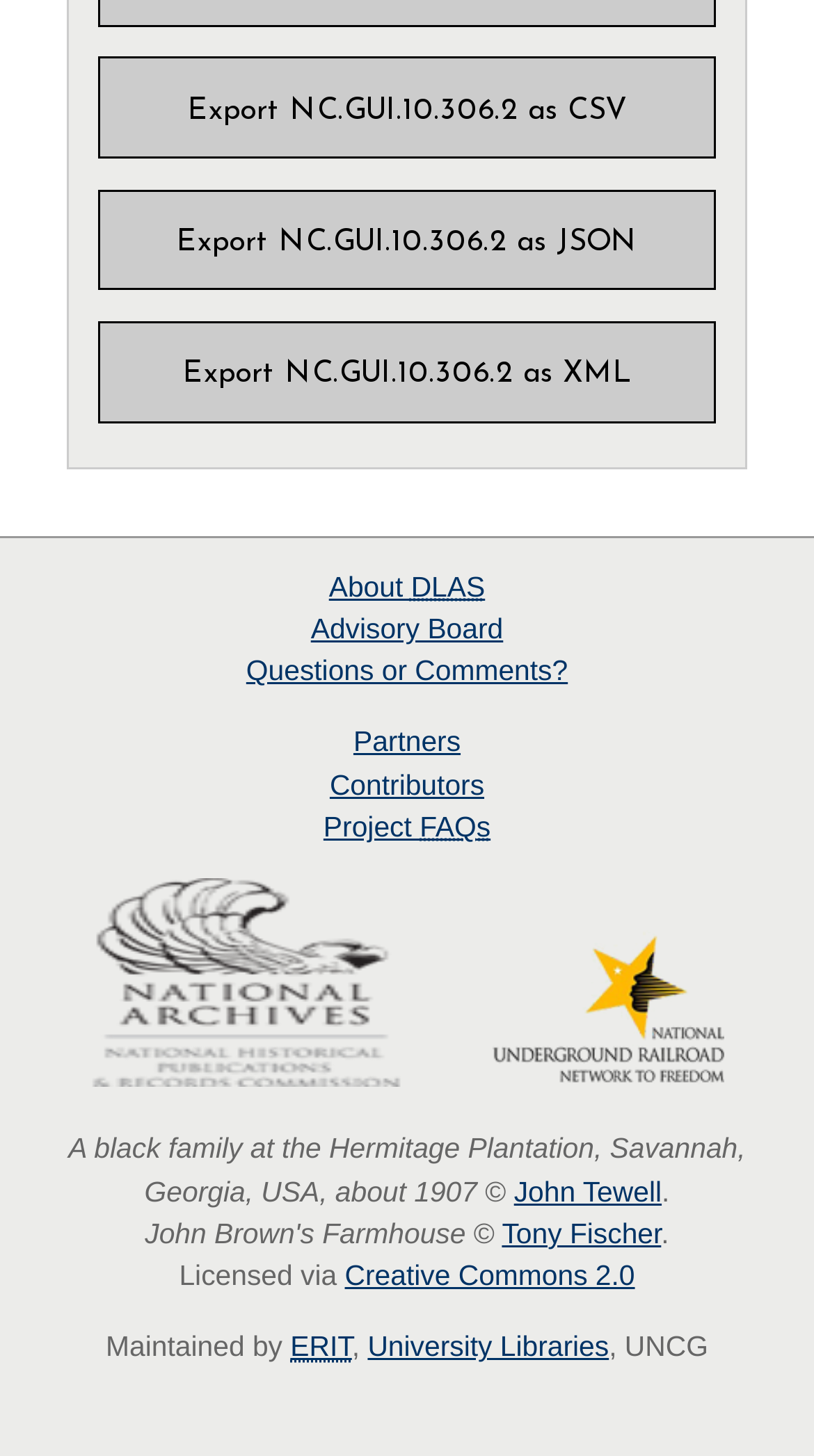Specify the bounding box coordinates of the element's region that should be clicked to achieve the following instruction: "Visit the about page". The bounding box coordinates consist of four float numbers between 0 and 1, in the format [left, top, right, bottom].

[0.404, 0.392, 0.596, 0.414]